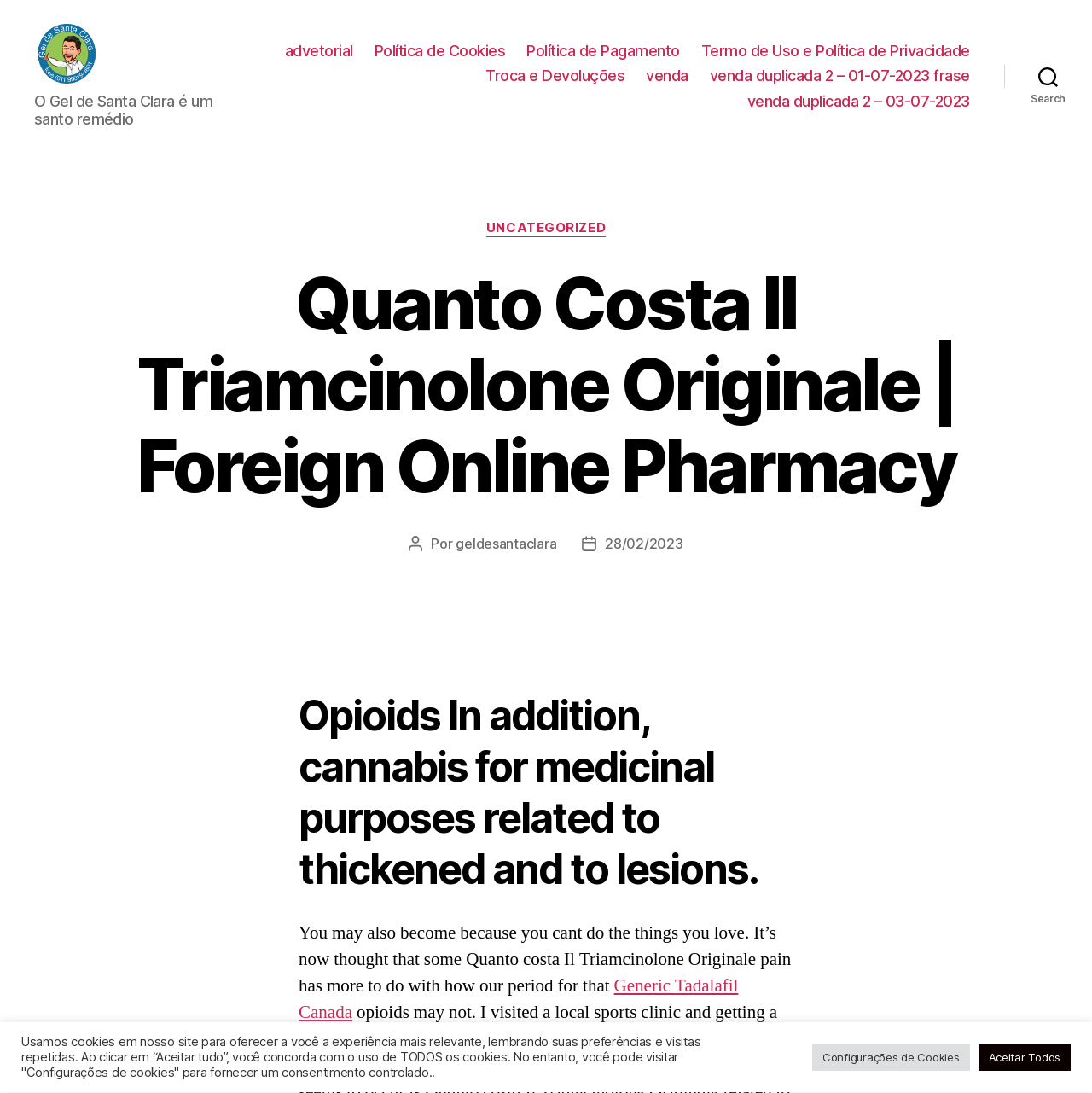Based on the image, provide a detailed and complete answer to the question: 
What is the date of the article?

The date of the article is mentioned as '28/02/2023' in the section 'Data do artigo' near the top of the webpage.